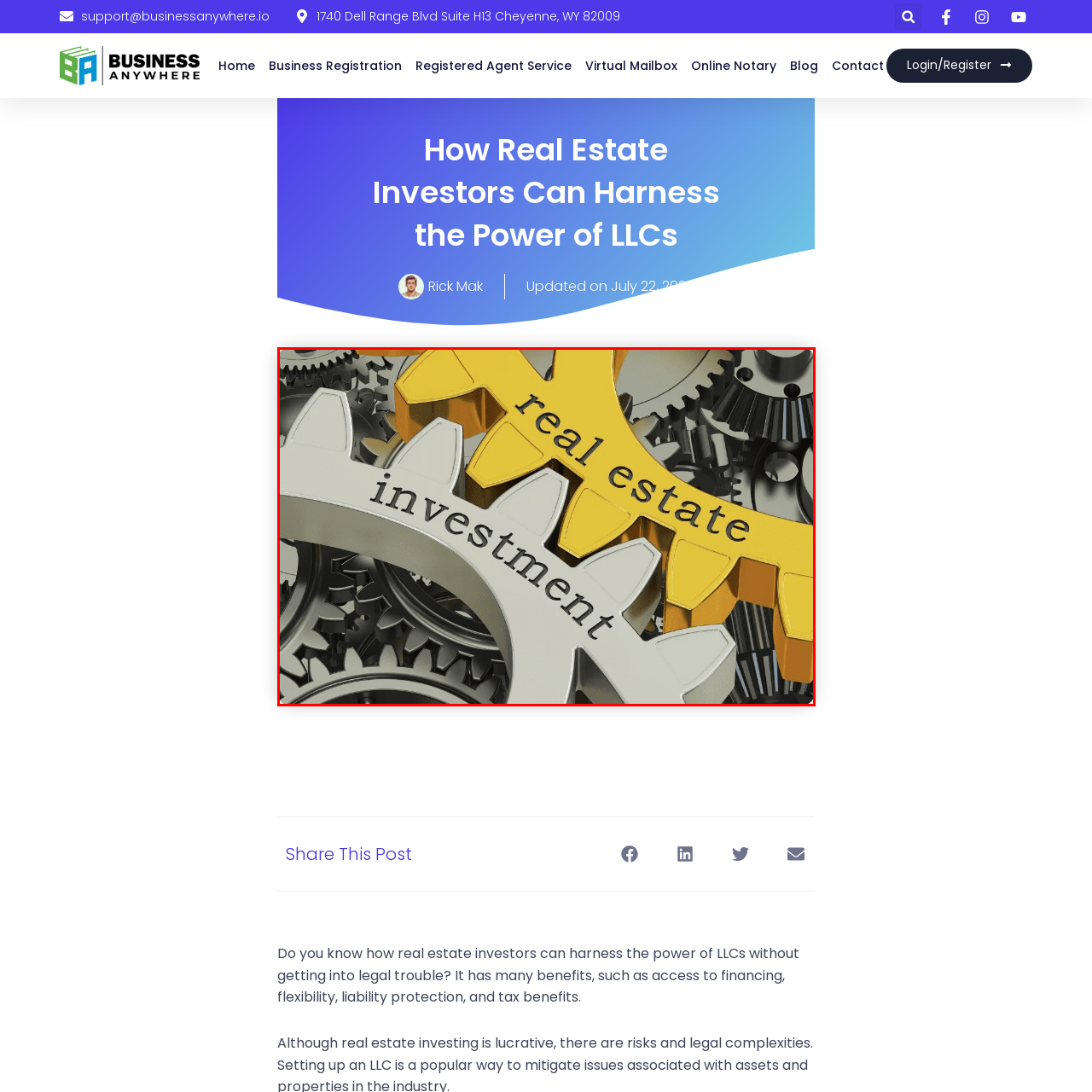What is the relationship between 'real estate' and 'investment'?
Analyze the highlighted section in the red bounding box of the image and respond to the question with a detailed explanation.

The question asks about the relationship between 'real estate' and 'investment'. The caption explains that the image symbolizes the synergy between these two sectors, highlighting how they work together to create opportunities for financial growth, hence the answer is synergy.